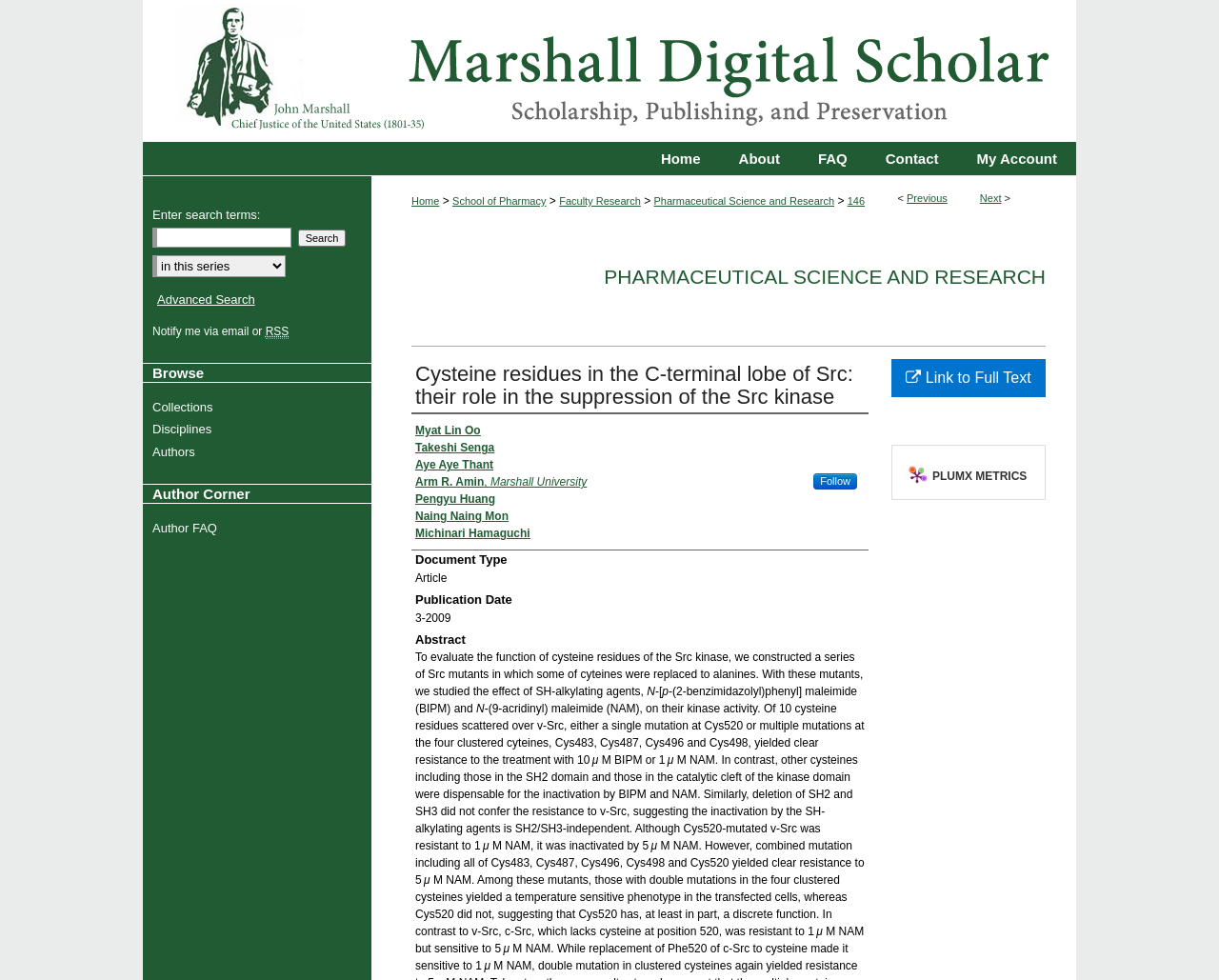Determine which piece of text is the heading of the webpage and provide it.

Marshall Digital Scholar